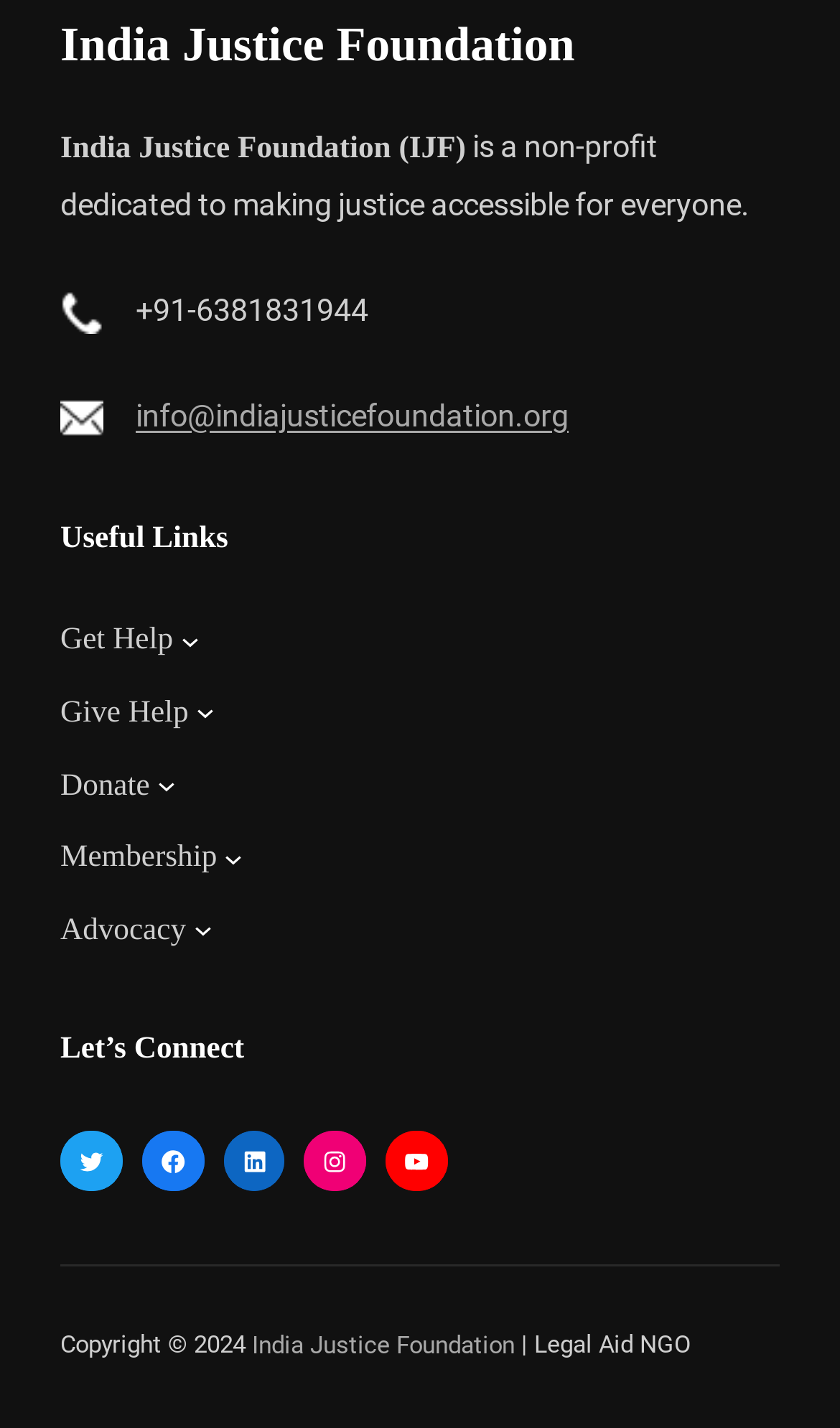Determine the bounding box coordinates of the clickable region to follow the instruction: "Send email to info@indiajusticefoundation.org".

[0.162, 0.279, 0.677, 0.305]